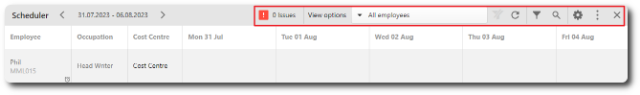Formulate a detailed description of the image content.

The image showcases a section of a scheduling interface, specifically the Scheduler's Toolbar. At the top, it features key functionalities that assist users in managing their schedules effectively. Prominent elements include a notification section labeled "0 Issues," indicating no current scheduling conflicts, accompanied by a dropdown menu for viewing options, which suggests user flexibility in customizing their view of employees. The interface displays the date range from July 31 to August 6, 2023, along with a structured layout for employee scheduling, outlining the days of the week under which various shifts can be organized. The overall design is user-friendly, enabling efficient navigation and management of workforce schedules.